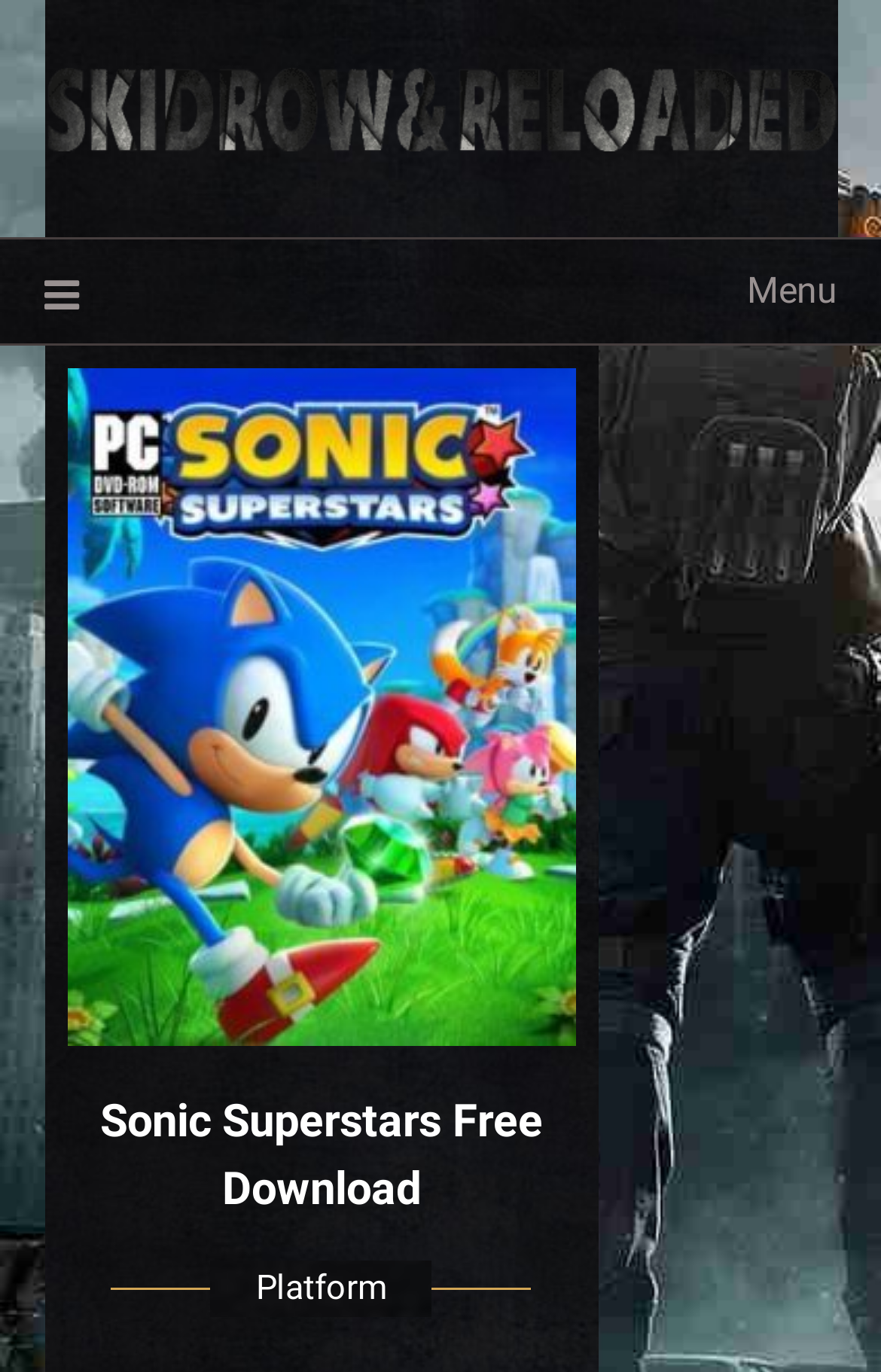What is the logo of the website?
Answer the question with just one word or phrase using the image.

Skidrow & Reloaded